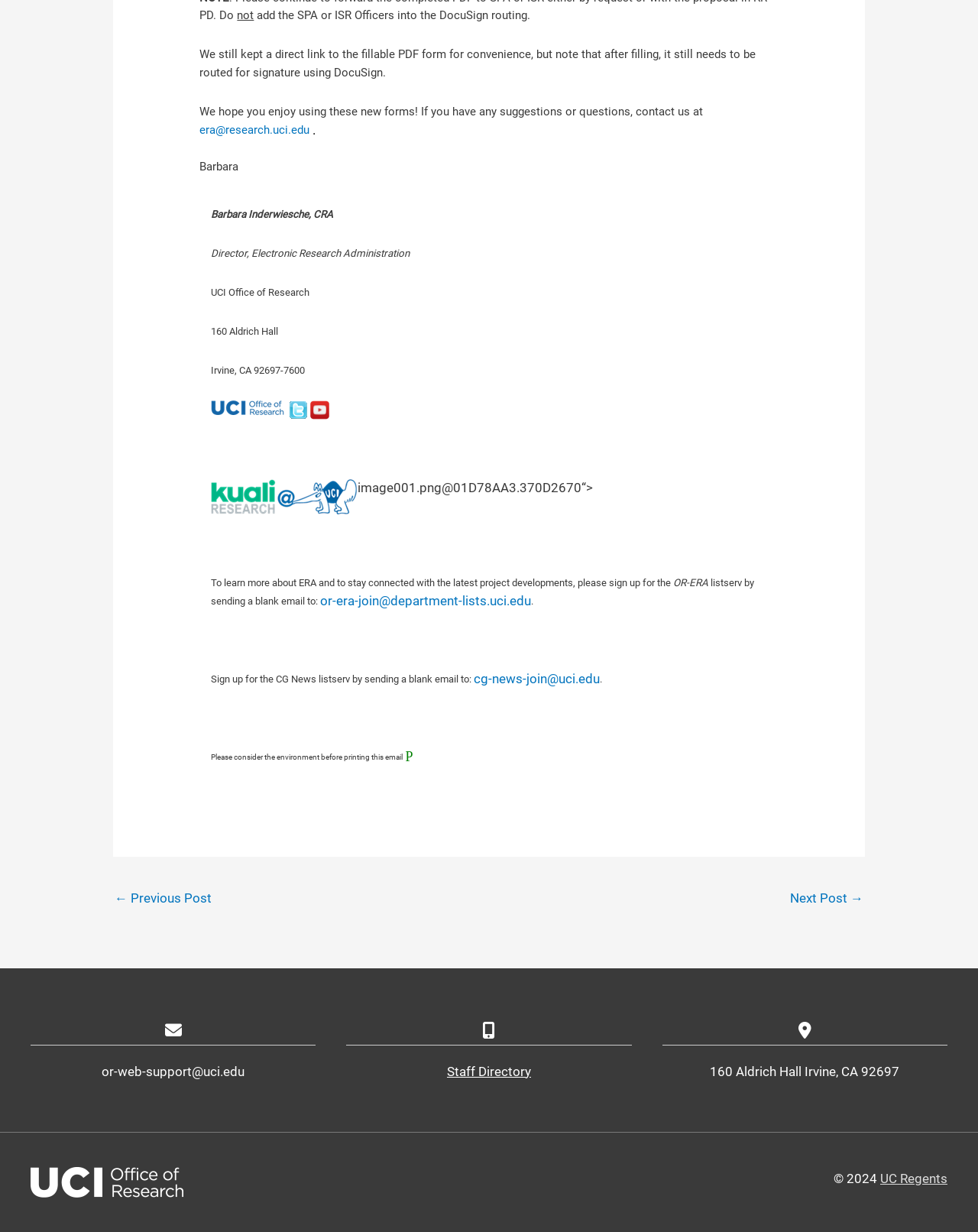What year is the copyright for the website?
Please use the visual content to give a single word or phrase answer.

2024